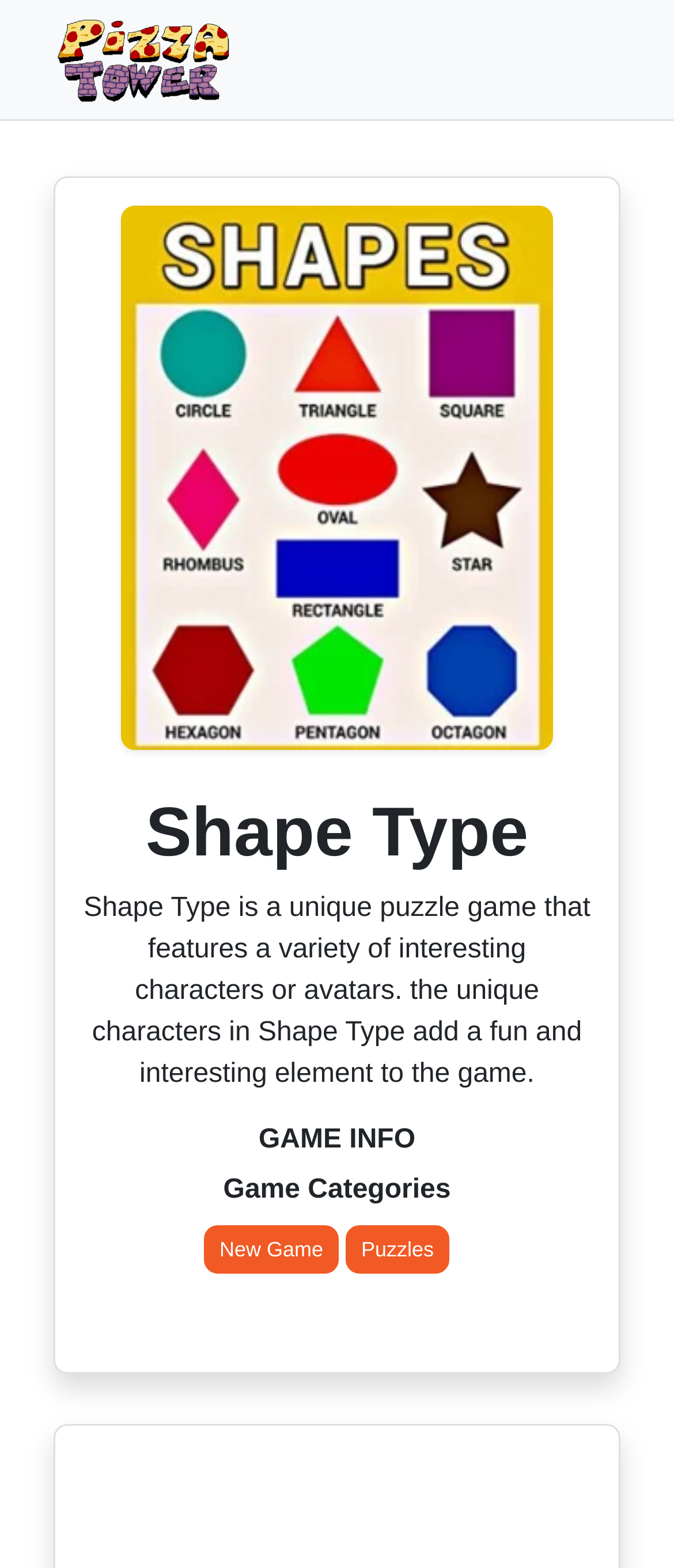Provide a thorough description of this webpage.

The webpage is about a puzzle game called Shape Type, which features unique characters or avatars. At the top left of the page, there is a small link and an image, likely a logo or icon. Below this, there is a larger image that takes up most of the width of the page, displaying the game's title "Shape Type". 

Next to the image, there is a heading that also reads "Shape Type", followed by a paragraph of text that describes the game as a unique puzzle game with interesting characters that add a fun element to the gameplay. 

Further down the page, there is a heading that says "GAME INFO", followed by a section that lists game categories. This section includes two links, "New Game" and "Puzzles", which are positioned side by side. 

At the bottom right of the page, there is a small link with an icon, possibly a social media or share button. Overall, the page has a simple layout with a focus on showcasing the game's title and description.